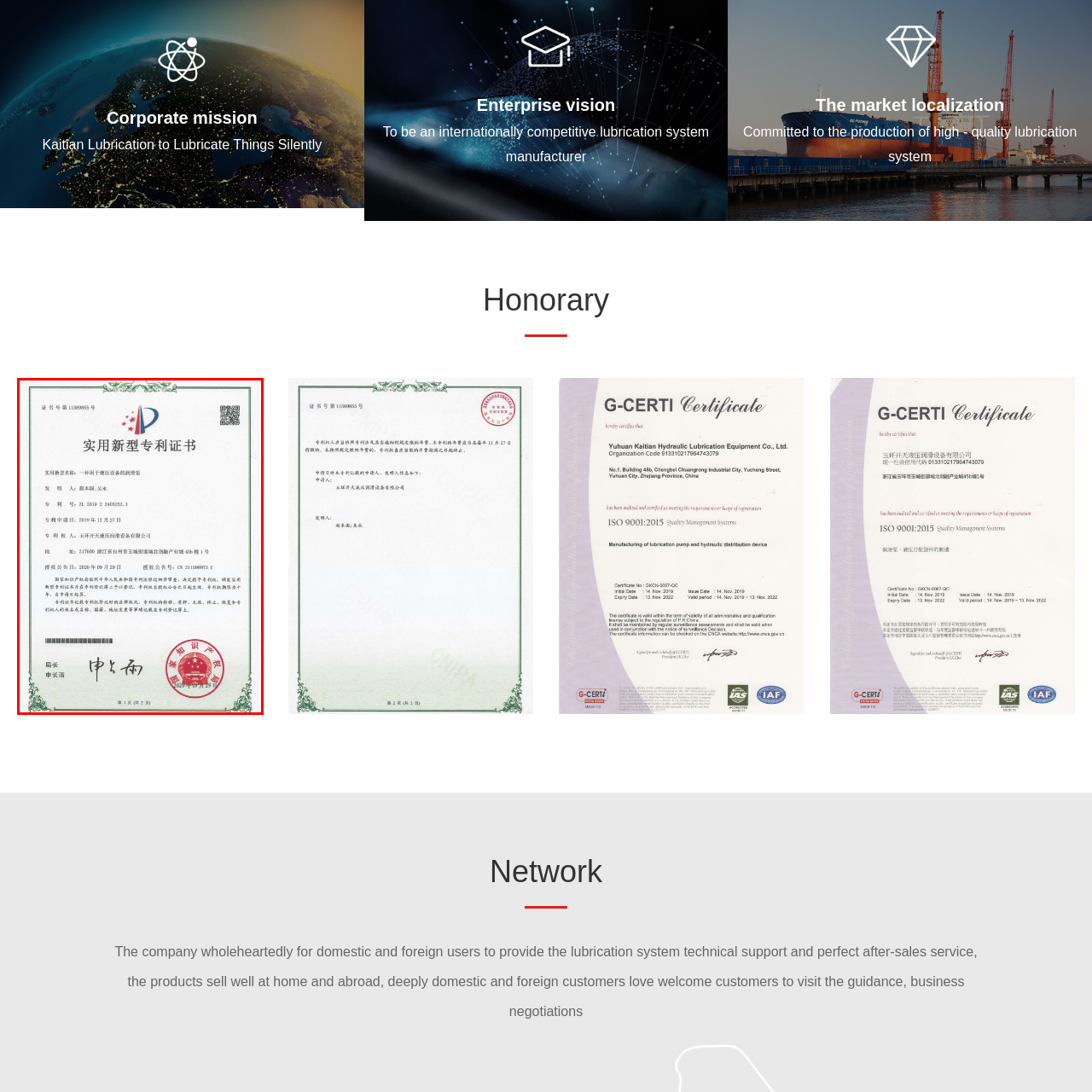Please review the portion of the image contained within the red boundary and provide a detailed answer to the subsequent question, referencing the image: What is the purpose of the official seal?

The official seal of the issuing authority is present on the patent certificate, which serves as a mark of authenticity and validation of the patent. It signifies that the patent has been officially recognized and registered.